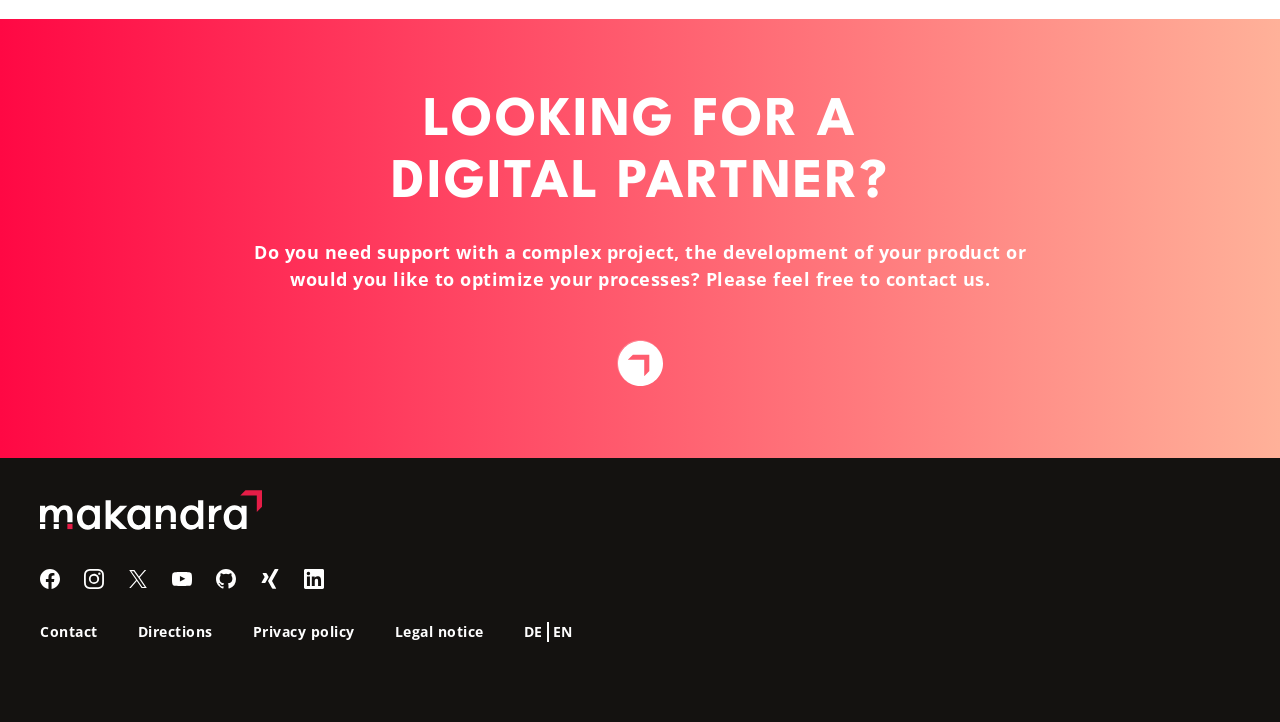Bounding box coordinates are given in the format (top-left x, top-left y, bottom-right x, bottom-right y). All values should be floating point numbers between 0 and 1. Provide the bounding box coordinate for the UI element described as: Directions

[0.101, 0.85, 0.172, 0.898]